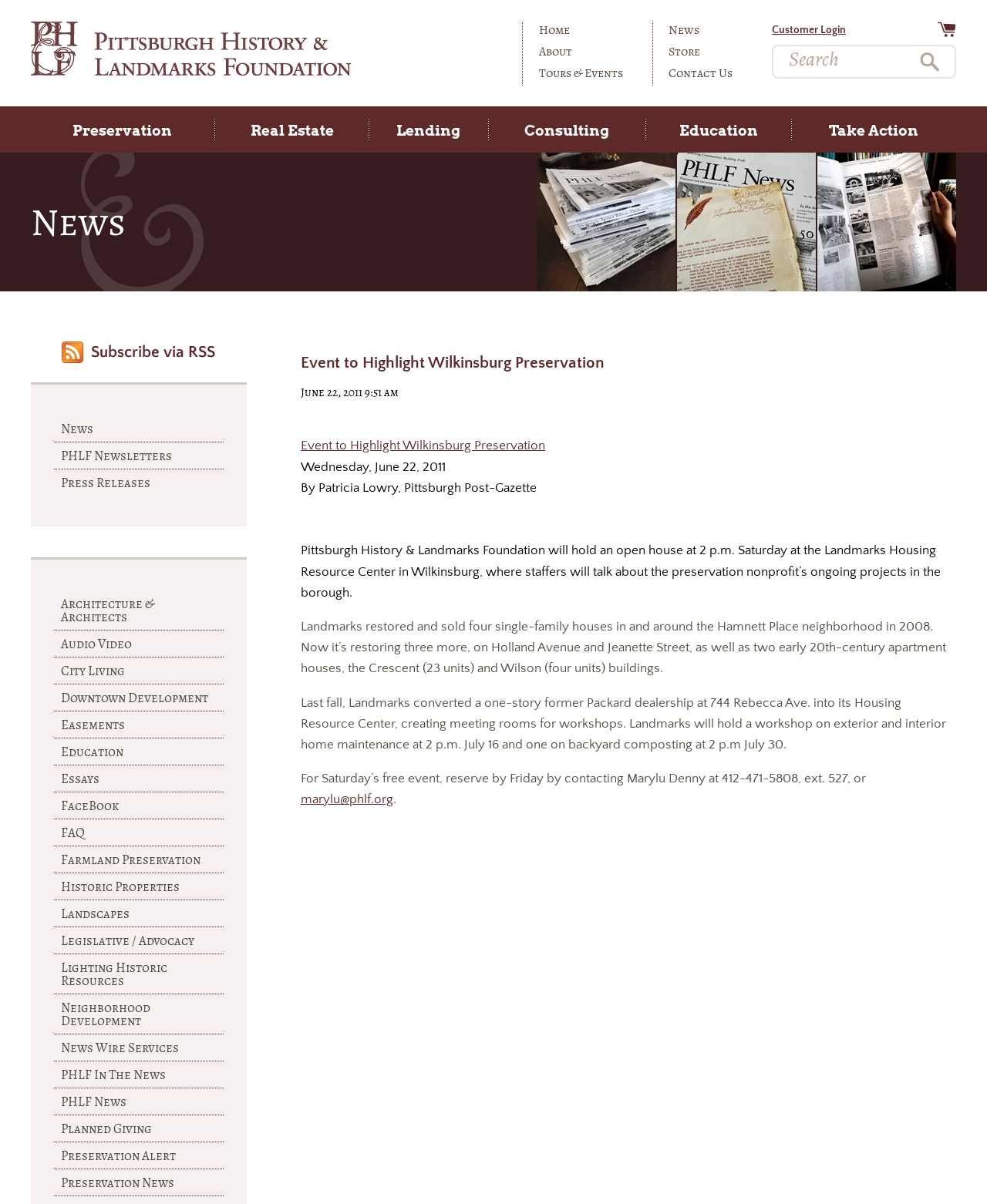Articulate a detailed summary of the webpage's content and design.

This webpage is about the Pittsburgh History & Landmarks Foundation, with a focus on an event to highlight Wilkinsburg preservation. At the top left, there is a logo of the foundation, accompanied by a link to the foundation's homepage. On the top right, there are links to customer login, view cart, and a search bar.

Below the top section, there is a navigation menu with links to various sections of the website, including Home, About, Tours & Events, News, Store, and Contact Us. This menu is followed by another set of links to specific topics, such as Preservation, Real Estate, Lending, Consulting, Education, and Take Action.

The main content of the webpage is an article about an event to highlight Wilkinsburg preservation, which is scheduled to take place on Saturday at the Landmarks Housing Resource Center in Wilkinsburg. The article provides details about the event, including the time and location, as well as information about the foundation's ongoing projects in the borough.

The article is accompanied by a banner photo at the top and a series of links to related topics, such as News, PHLF Newsletters, Press Releases, and Architecture & Architects, among others. These links are arranged in a column on the left side of the webpage.

Overall, the webpage provides information about the Pittsburgh History & Landmarks Foundation and its activities, with a focus on the upcoming event to highlight Wilkinsburg preservation.